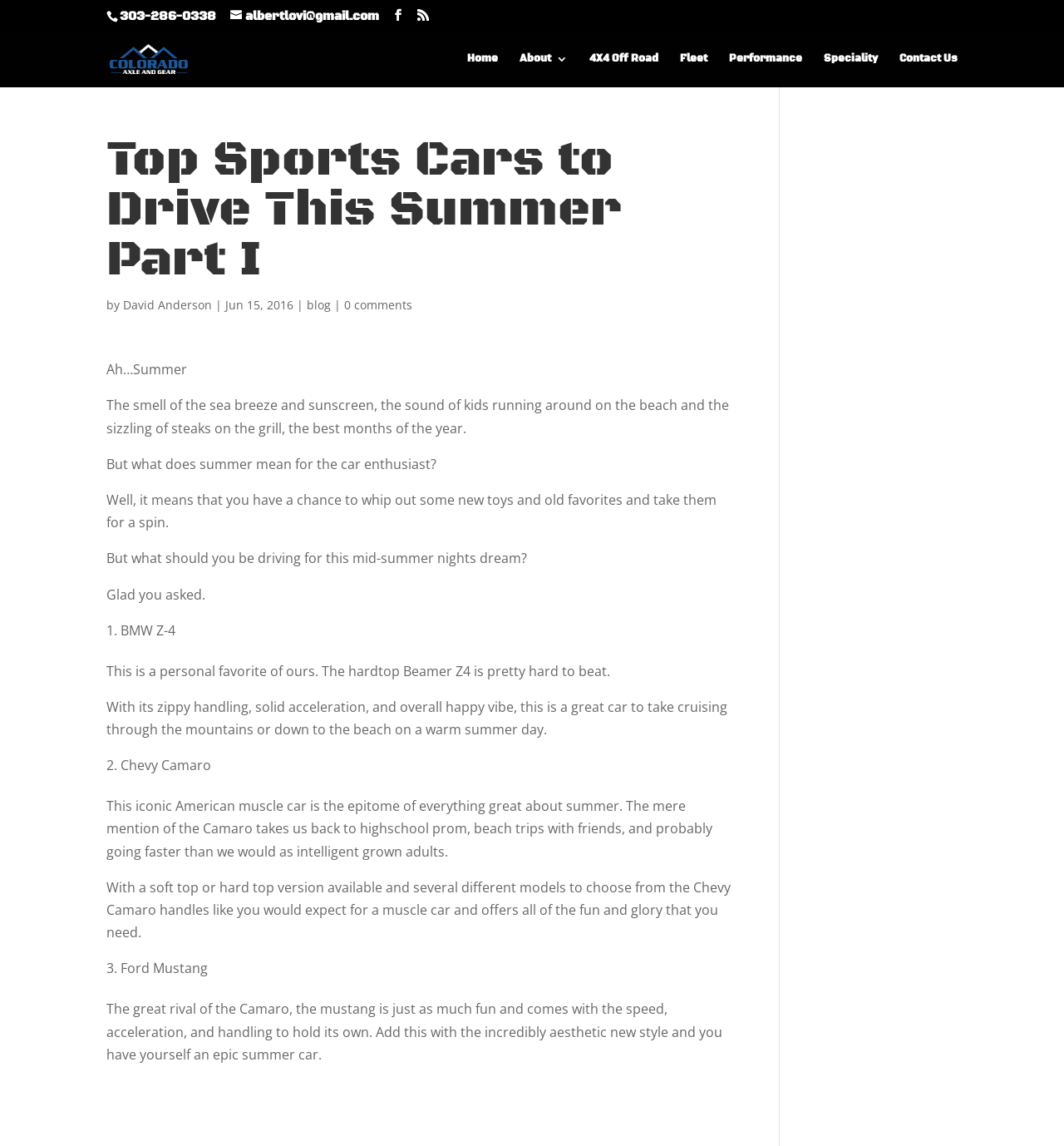Explain the webpage in detail.

This webpage is about top sports cars to drive during the summer season. At the top, there is a header section with a phone number, email address, and social media links. Below this, there is a logo of "Colorado Axle n Gear" with a link to the homepage and other navigation links such as "About", "4X4 Off Road", "Fleet", "Performance", "Speciality", and "Contact Us". 

On the left side, there is a search bar with a placeholder text "Search for:". The main content of the webpage starts with a heading "Top Sports Cars to Drive This Summer Part I" followed by the author's name "David Anderson" and the date "Jun 15, 2016". 

The article begins with a descriptive paragraph about summer, followed by a question about what summer means for car enthusiasts. The author then introduces the topic of the article, which is about the top sports cars to drive during the summer. 

The article lists three sports cars, each with a brief description. The first car is the BMW Z-4, which is described as a personal favorite with zippy handling and solid acceleration. The second car is the Chevy Camaro, an iconic American muscle car that evokes memories of summer fun. The third car is the Ford Mustang, a rival of the Camaro with impressive speed, acceleration, and handling.